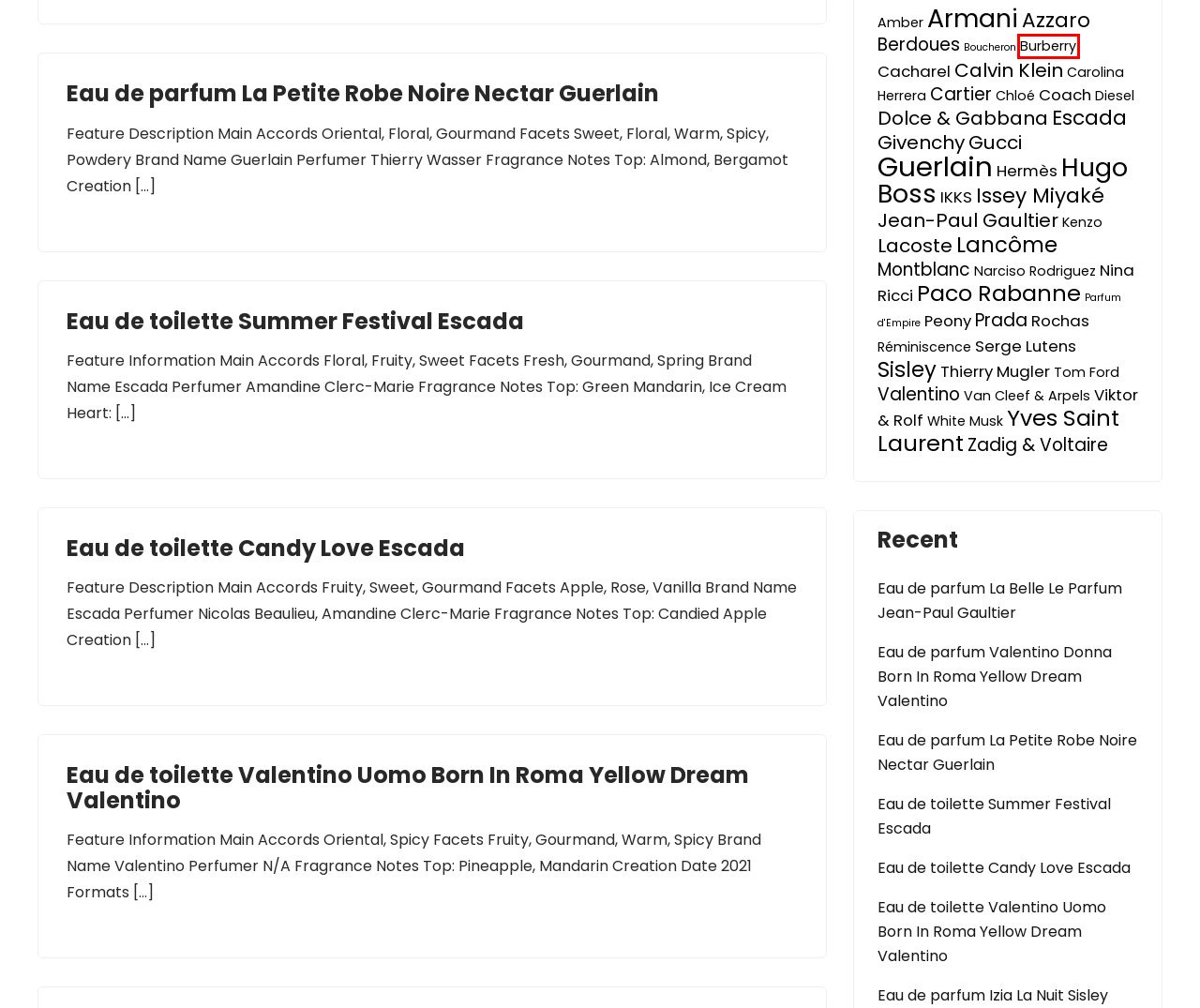Given a webpage screenshot with a UI element marked by a red bounding box, choose the description that best corresponds to the new webpage that will appear after clicking the element. The candidates are:
A. Eau de toilette Candy Love Escada - NoteTaking.blog
B. Cartier - NoteTaking.blog
C. Paco Rabanne - NoteTaking.blog
D. Burberry - NoteTaking.blog
E. Eau de parfum Izia La Nuit Sisley - NoteTaking.blog
F. Sisley - NoteTaking.blog
G. Nina Ricci - NoteTaking.blog
H. Réminiscence - NoteTaking.blog

D